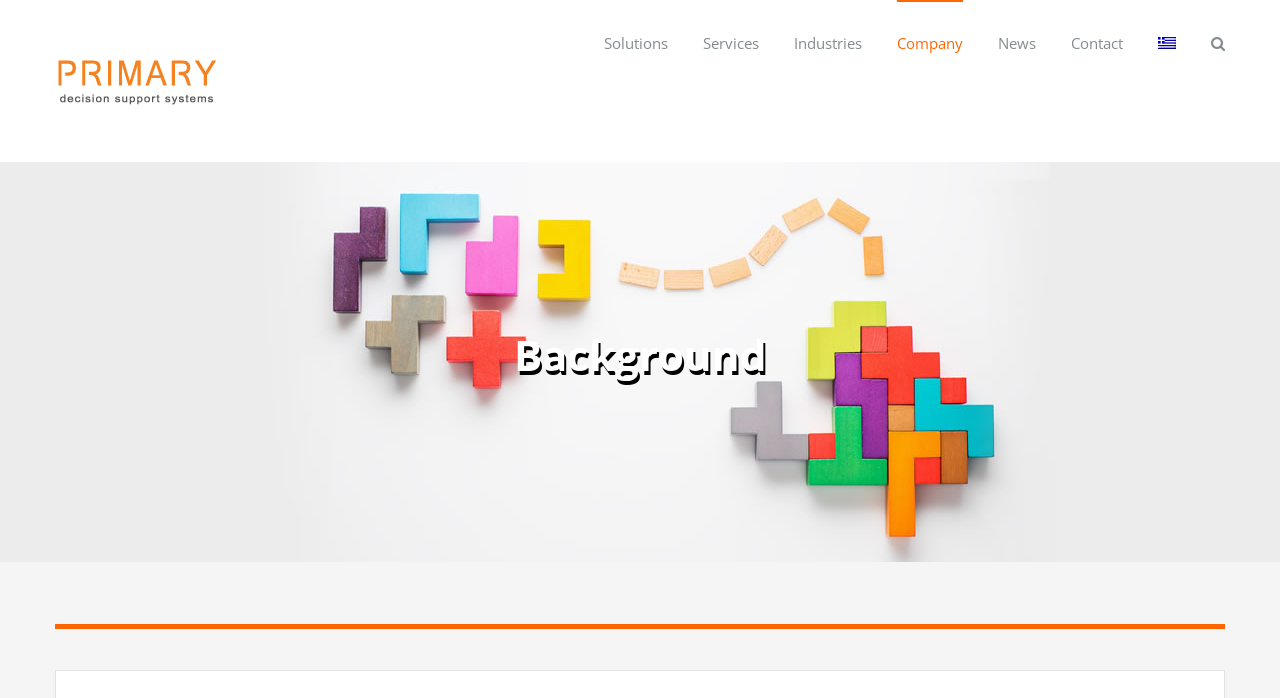Please mark the bounding box coordinates of the area that should be clicked to carry out the instruction: "Search".

[0.946, 0.0, 0.957, 0.12]